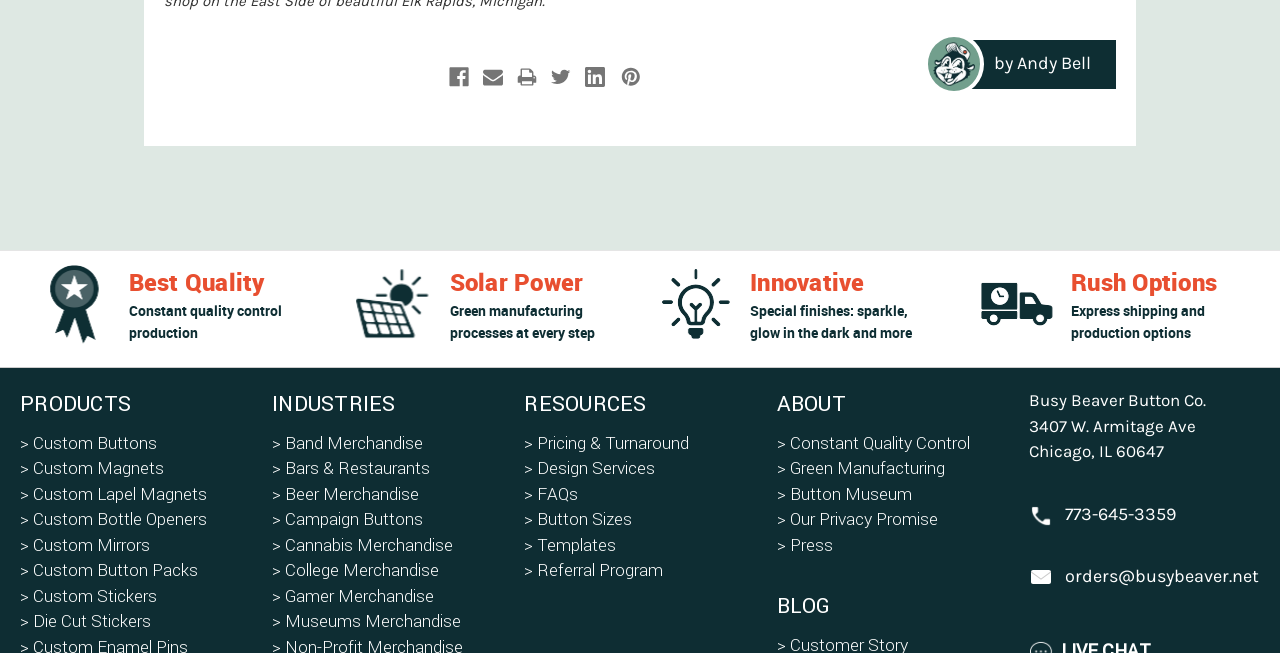What is the address of the company?
Refer to the screenshot and deliver a thorough answer to the question presented.

The company's address is mentioned at the bottom of the webpage, in the section that appears to be the footer or contact information section.